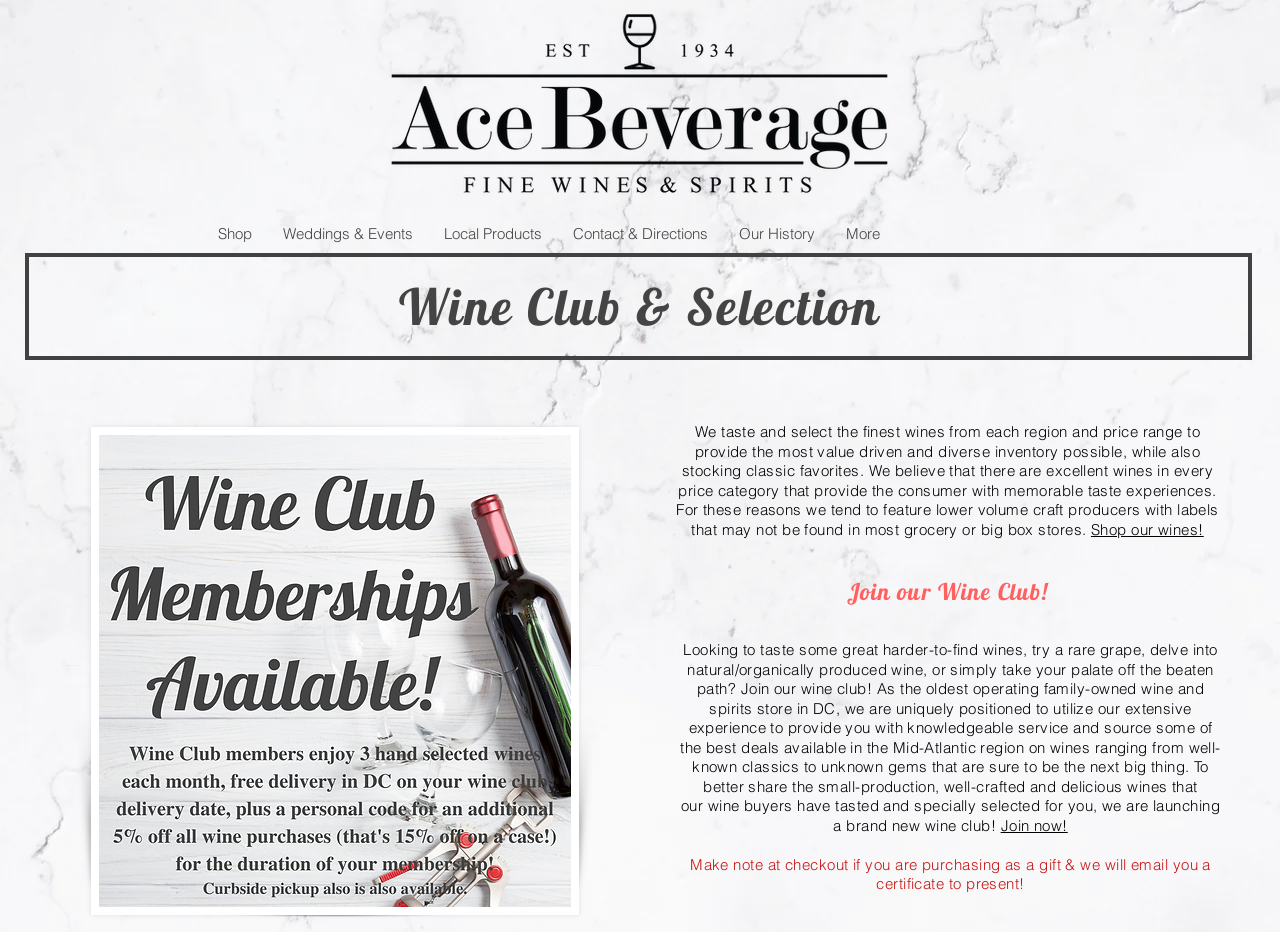Using the element description Shop our wines!, predict the bounding box coordinates for the UI element. Provide the coordinates in (top-left x, top-left y, bottom-right x, bottom-right y) format with values ranging from 0 to 1.

[0.852, 0.557, 0.94, 0.578]